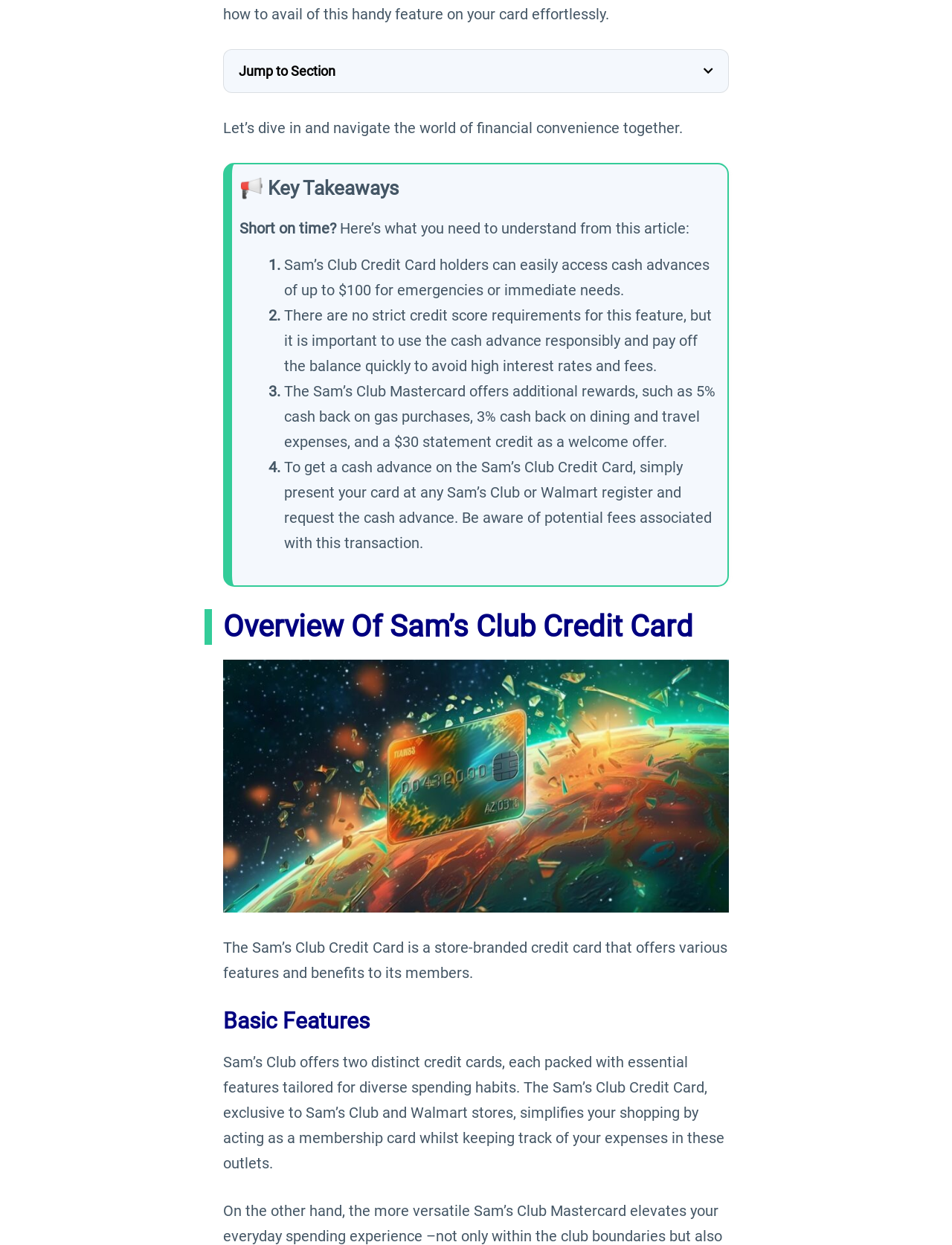Using the information in the image, give a detailed answer to the following question: What is the benefit of using the Sam's Club Credit Card?

The webpage mentions that the Sam's Club Mastercard offers additional rewards, such as 5% cash back on gas purchases, 3% cash back on dining and travel expenses, and a $30 statement credit as a welcome offer. This suggests that one of the benefits of using the Sam's Club Credit Card is cash back rewards.